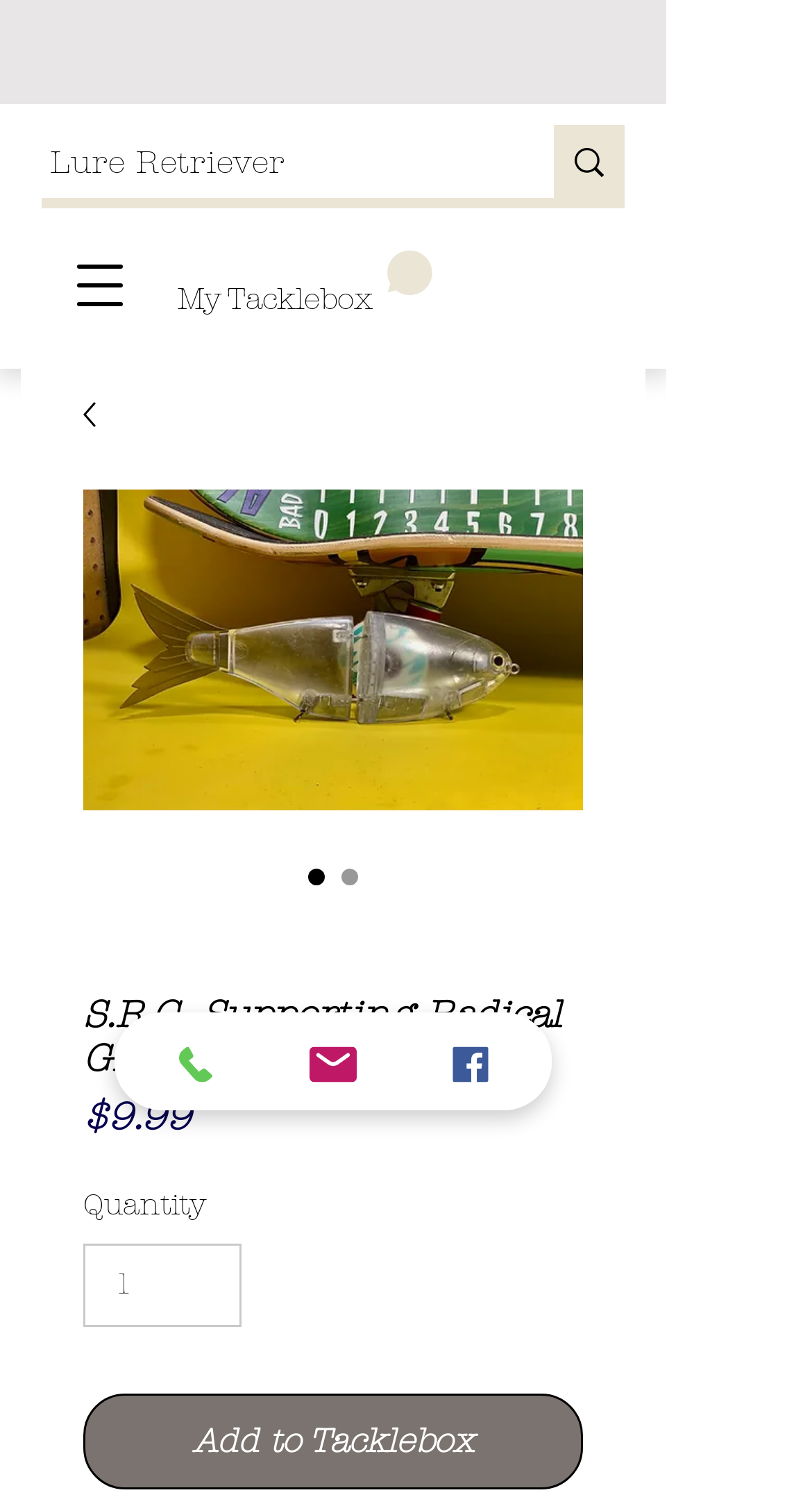Can you extract the headline from the webpage for me?

S.R.G. Supporting Radical Glides